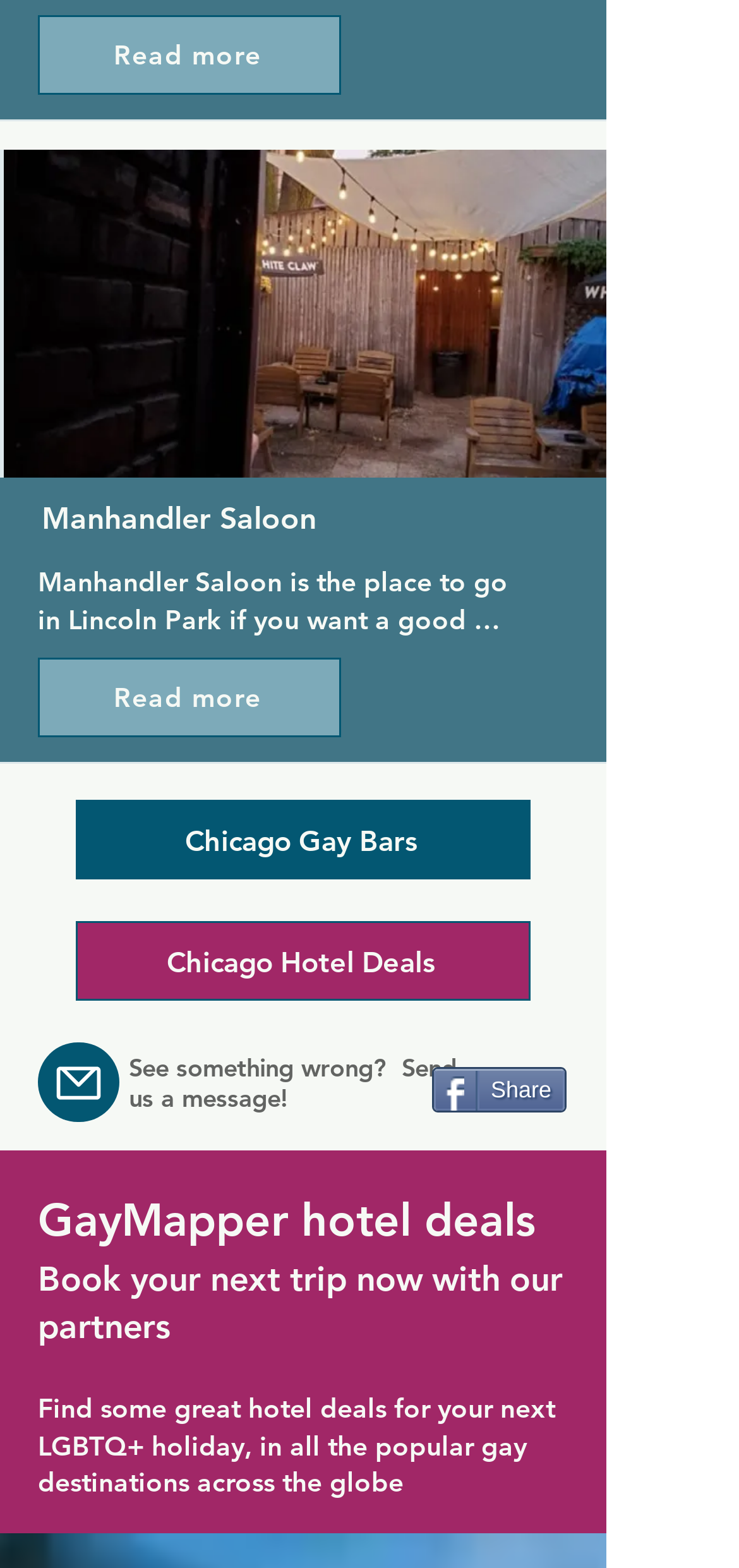Locate the bounding box coordinates of the element to click to perform the following action: 'Explore Chicago Gay Bars'. The coordinates should be given as four float values between 0 and 1, in the form of [left, top, right, bottom].

[0.103, 0.51, 0.718, 0.561]